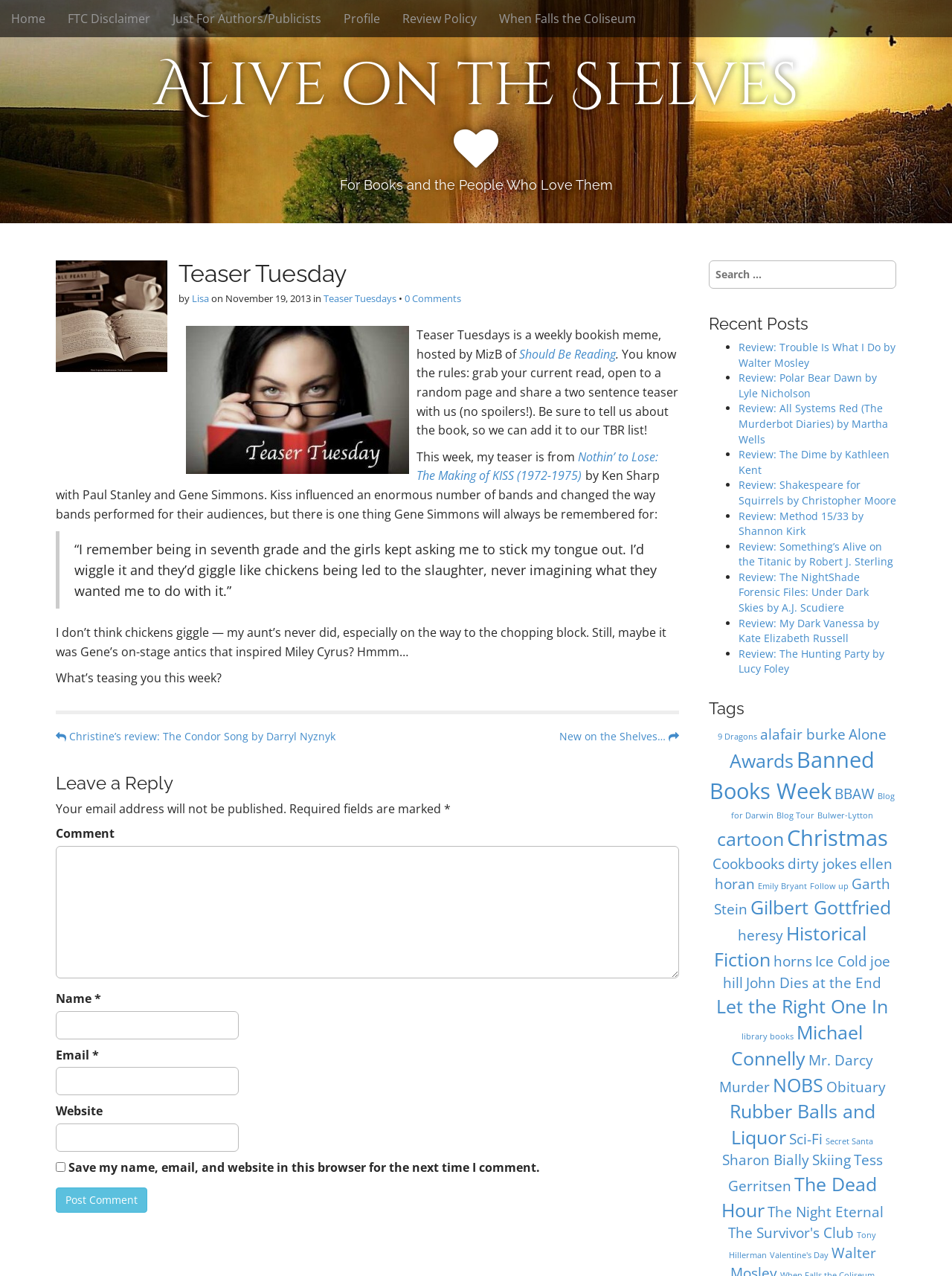Determine the bounding box coordinates of the UI element described by: "Banned Books Week".

[0.746, 0.584, 0.919, 0.632]